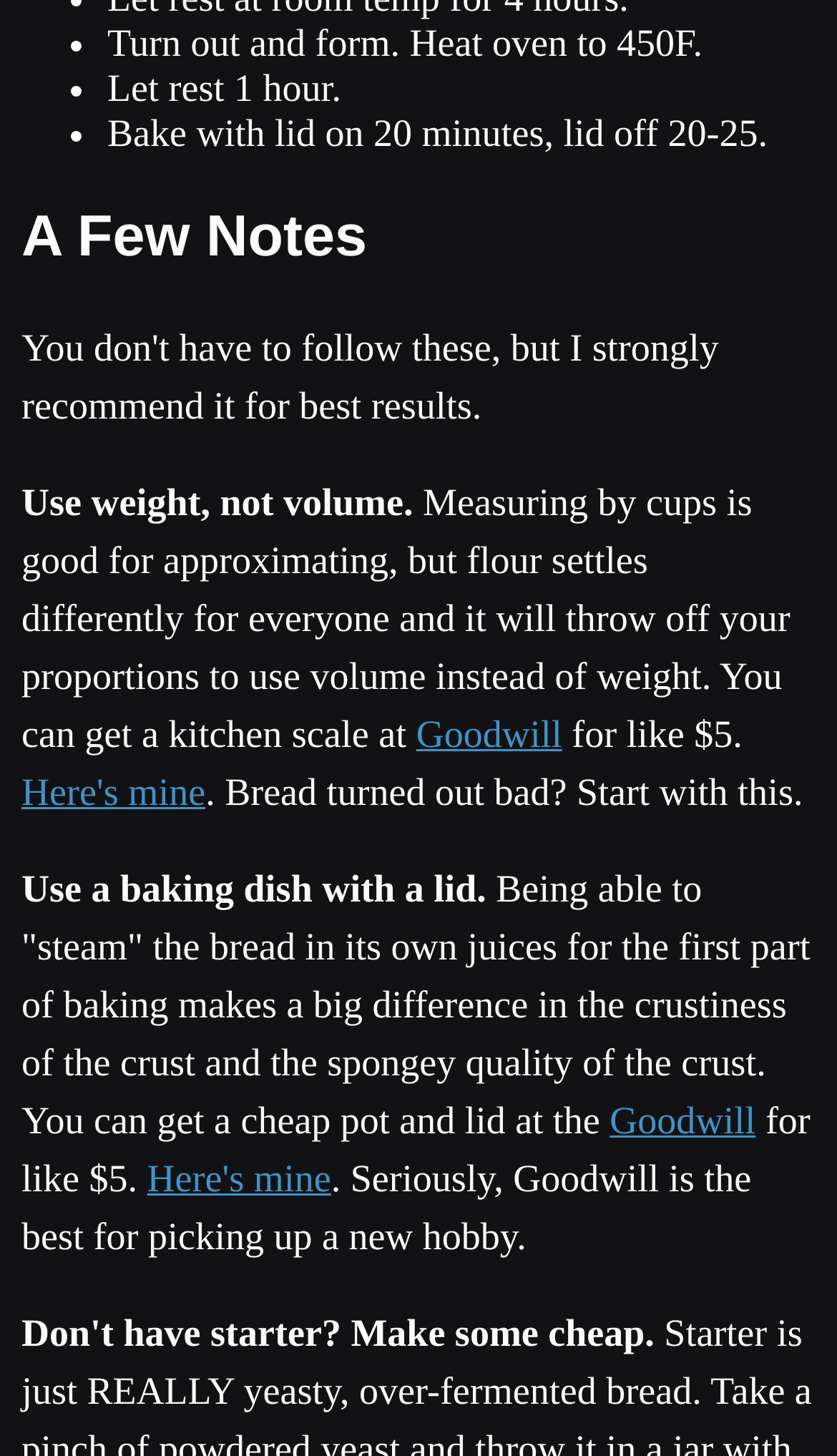How long should the bread rest?
Kindly give a detailed and elaborate answer to the question.

According to the recipe, the bread should rest for 1 hour, as indicated in the second step 'Let rest 1 hour.'